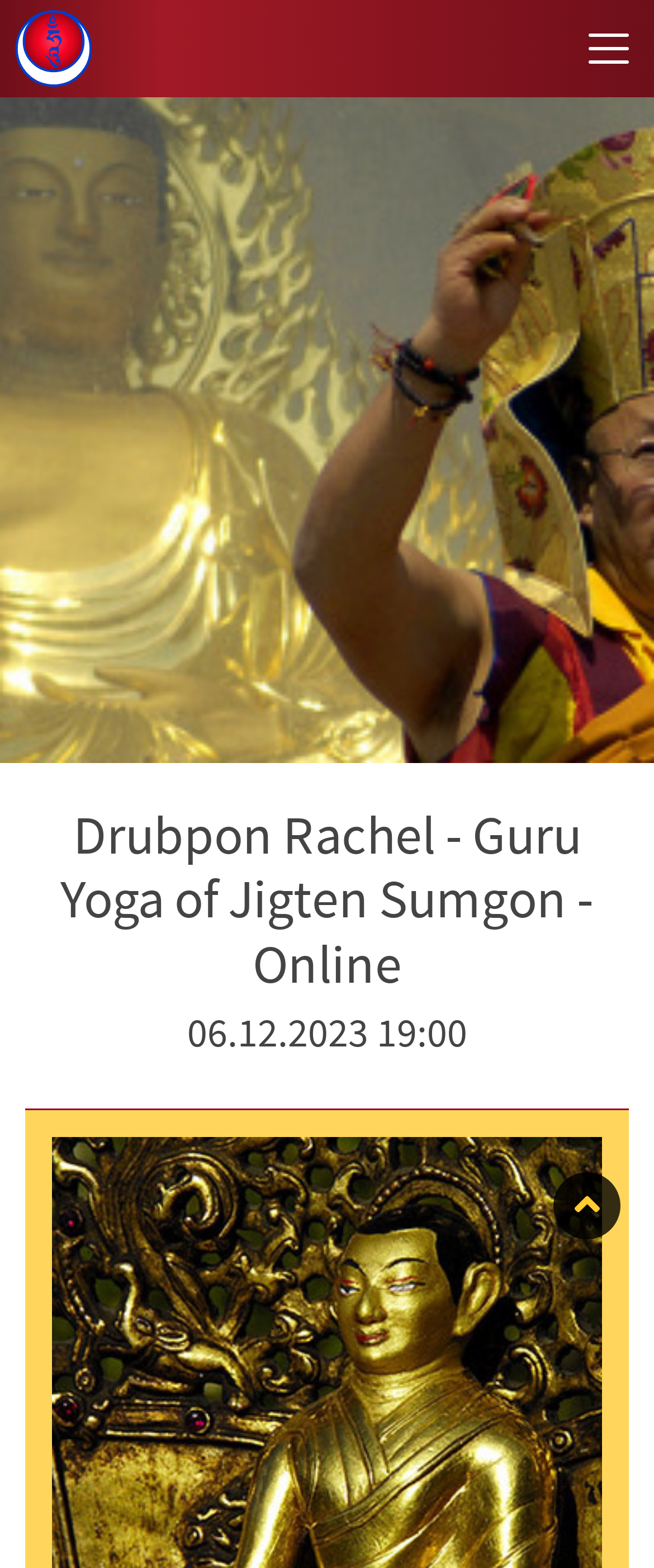Is the navbar responsive?
Please provide a comprehensive answer to the question based on the webpage screenshot.

I found a button element with the description 'expanded: False controls: navbar-responsive-22', which suggests that the navbar is responsive.